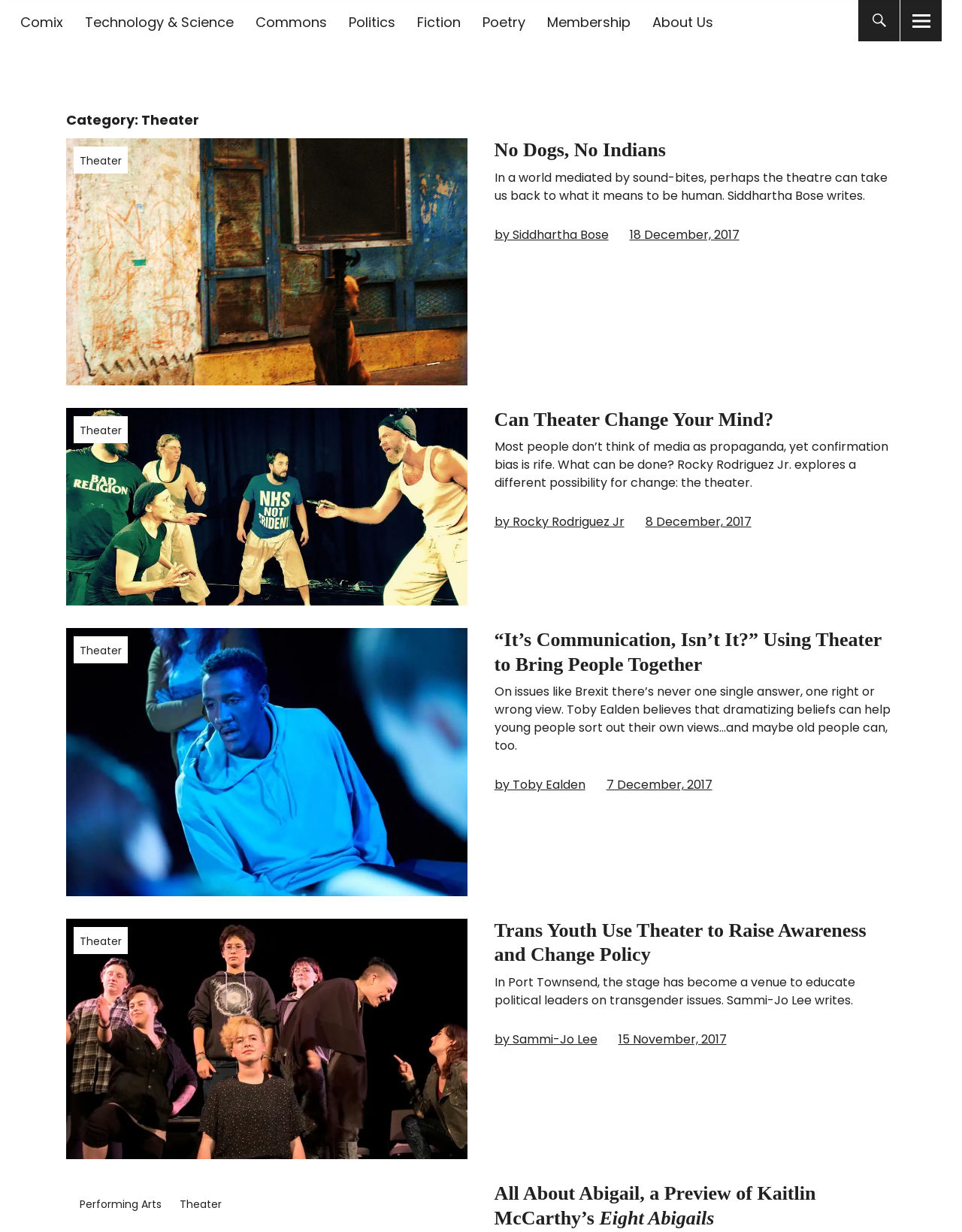Please find the bounding box coordinates of the element that needs to be clicked to perform the following instruction: "learn about GDHP". The bounding box coordinates should be four float numbers between 0 and 1, represented as [left, top, right, bottom].

None